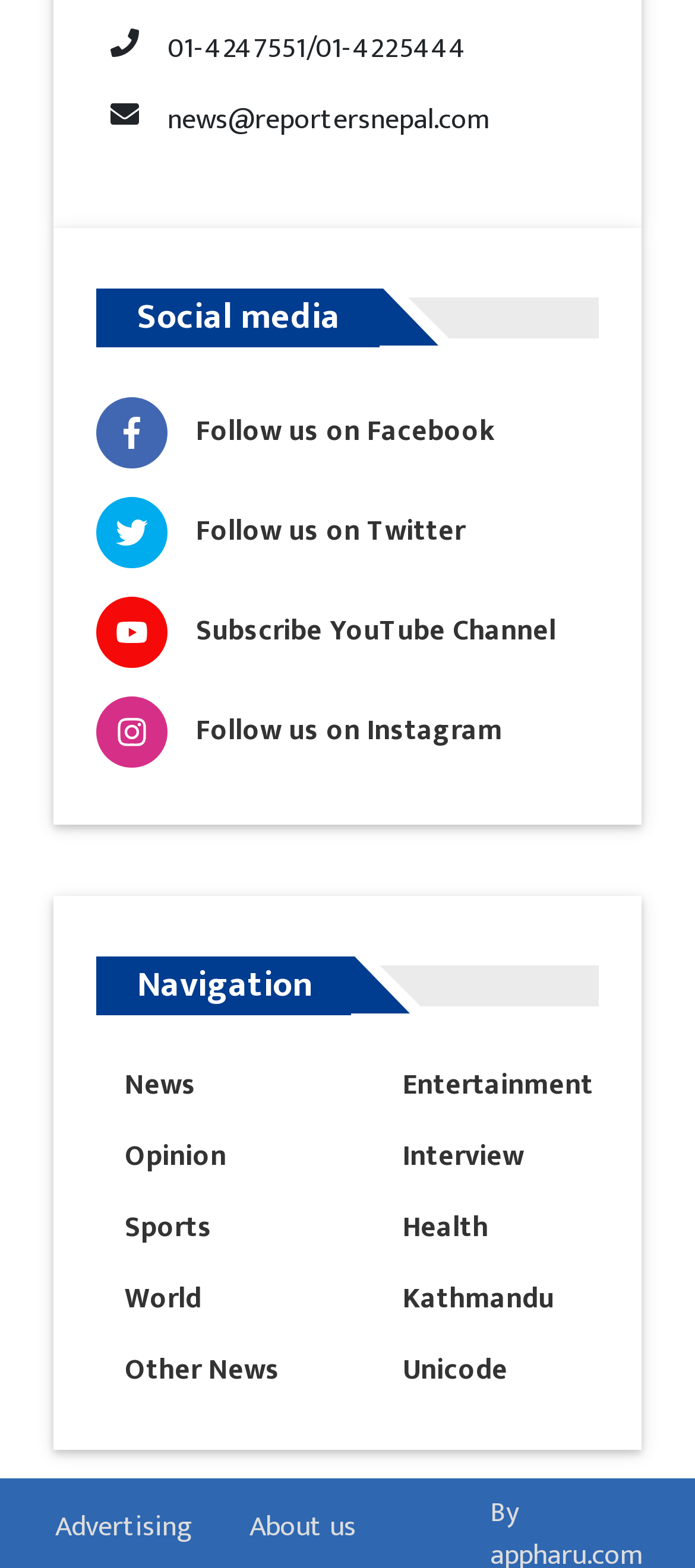Pinpoint the bounding box coordinates of the element you need to click to execute the following instruction: "Check about us". The bounding box should be represented by four float numbers between 0 and 1, in the format [left, top, right, bottom].

[0.318, 0.952, 0.554, 0.997]